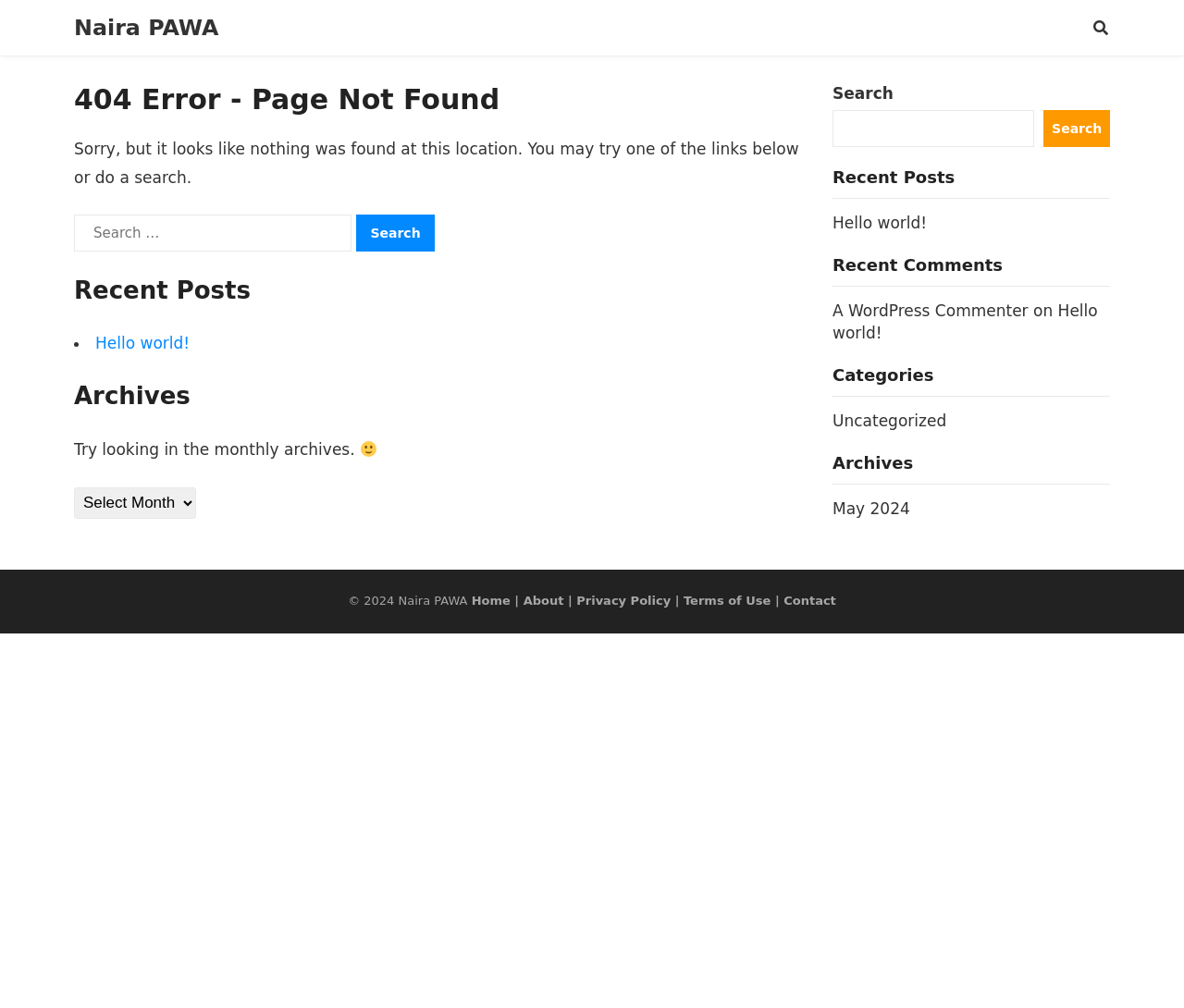Provide the bounding box coordinates for the UI element described in this sentence: "A WordPress Commenter". The coordinates should be four float values between 0 and 1, i.e., [left, top, right, bottom].

[0.703, 0.299, 0.868, 0.317]